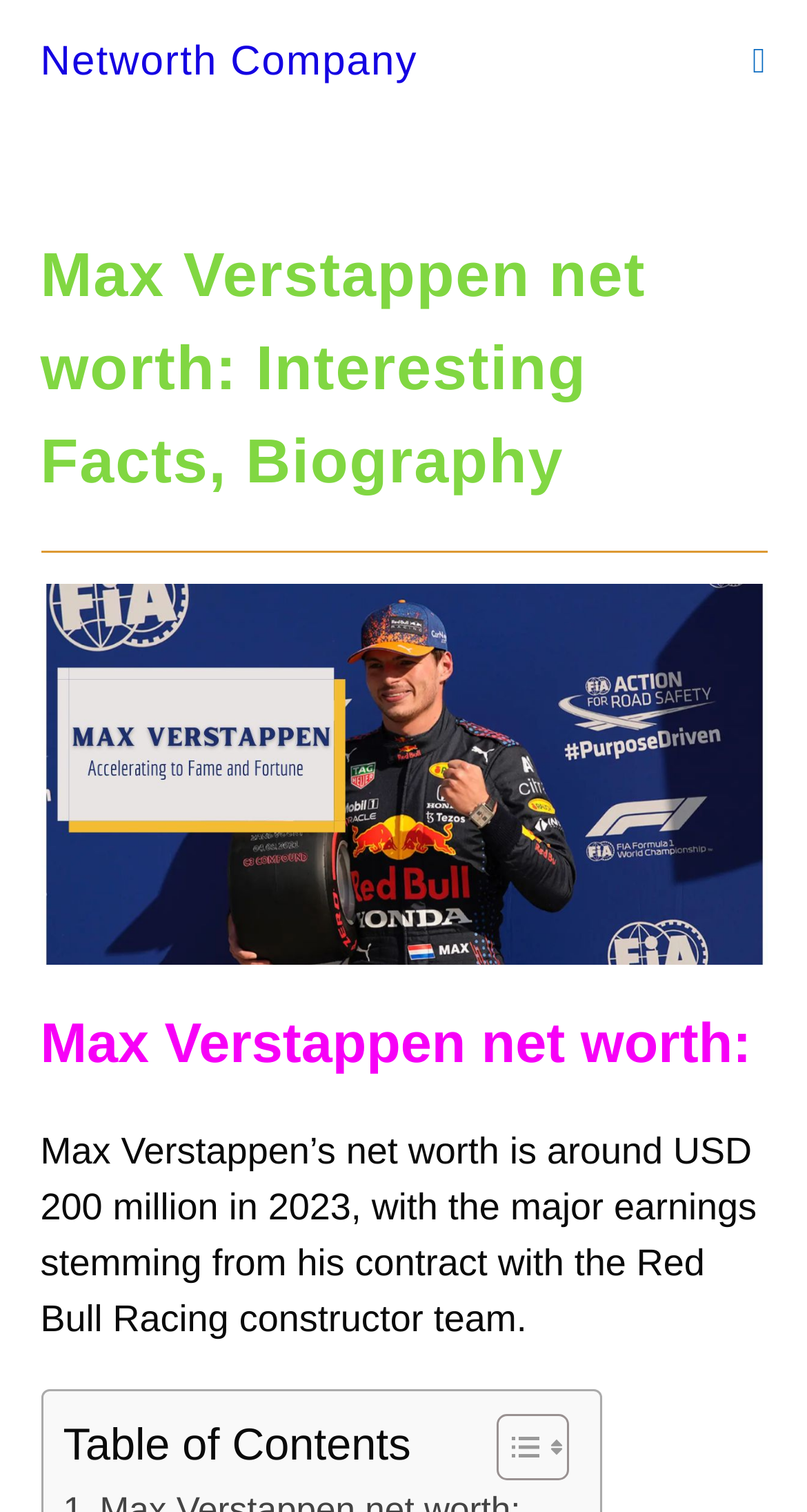Using the description: "Toggle", determine the UI element's bounding box coordinates. Ensure the coordinates are in the format of four float numbers between 0 and 1, i.e., [left, top, right, bottom].

[0.577, 0.934, 0.693, 0.981]